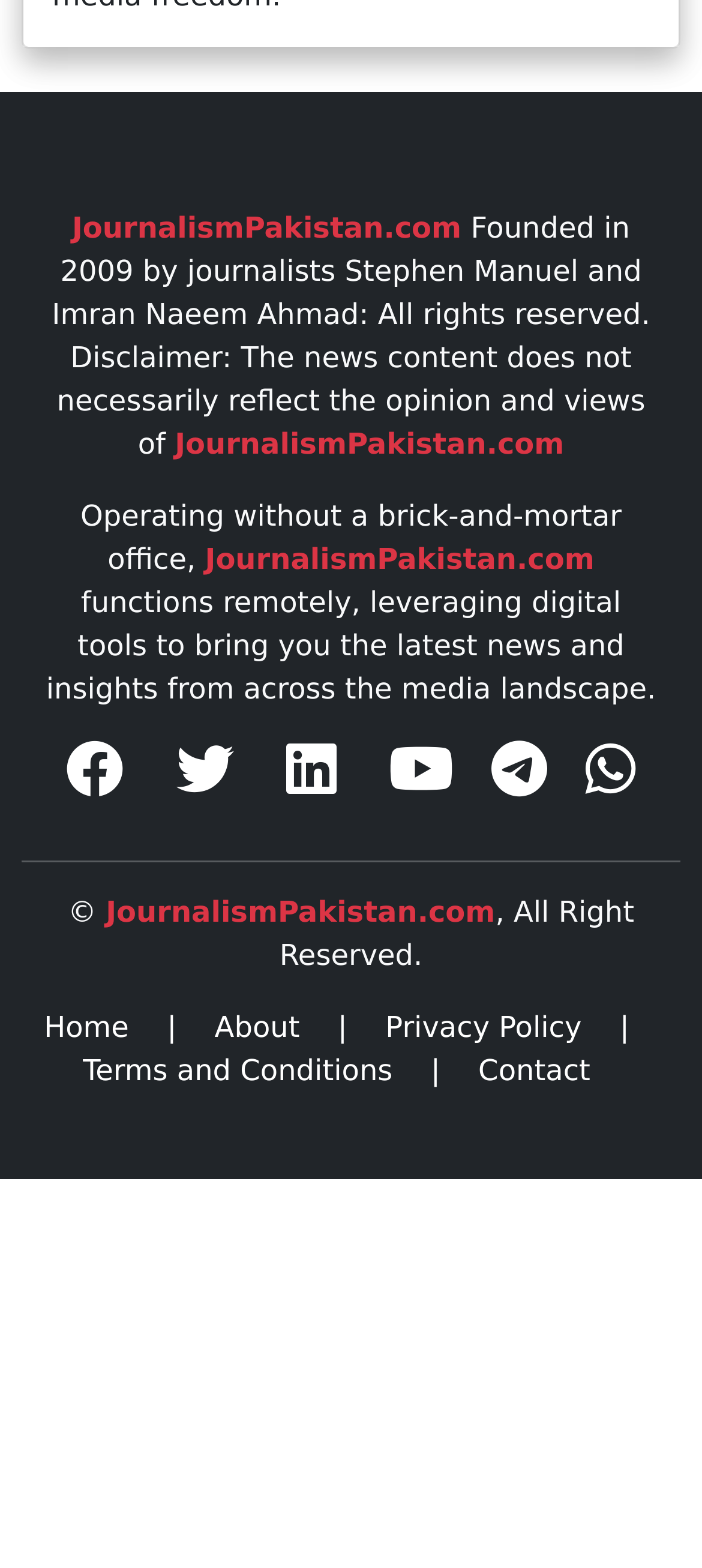From the webpage screenshot, predict the bounding box of the UI element that matches this description: "|".

[0.883, 0.865, 0.938, 0.887]